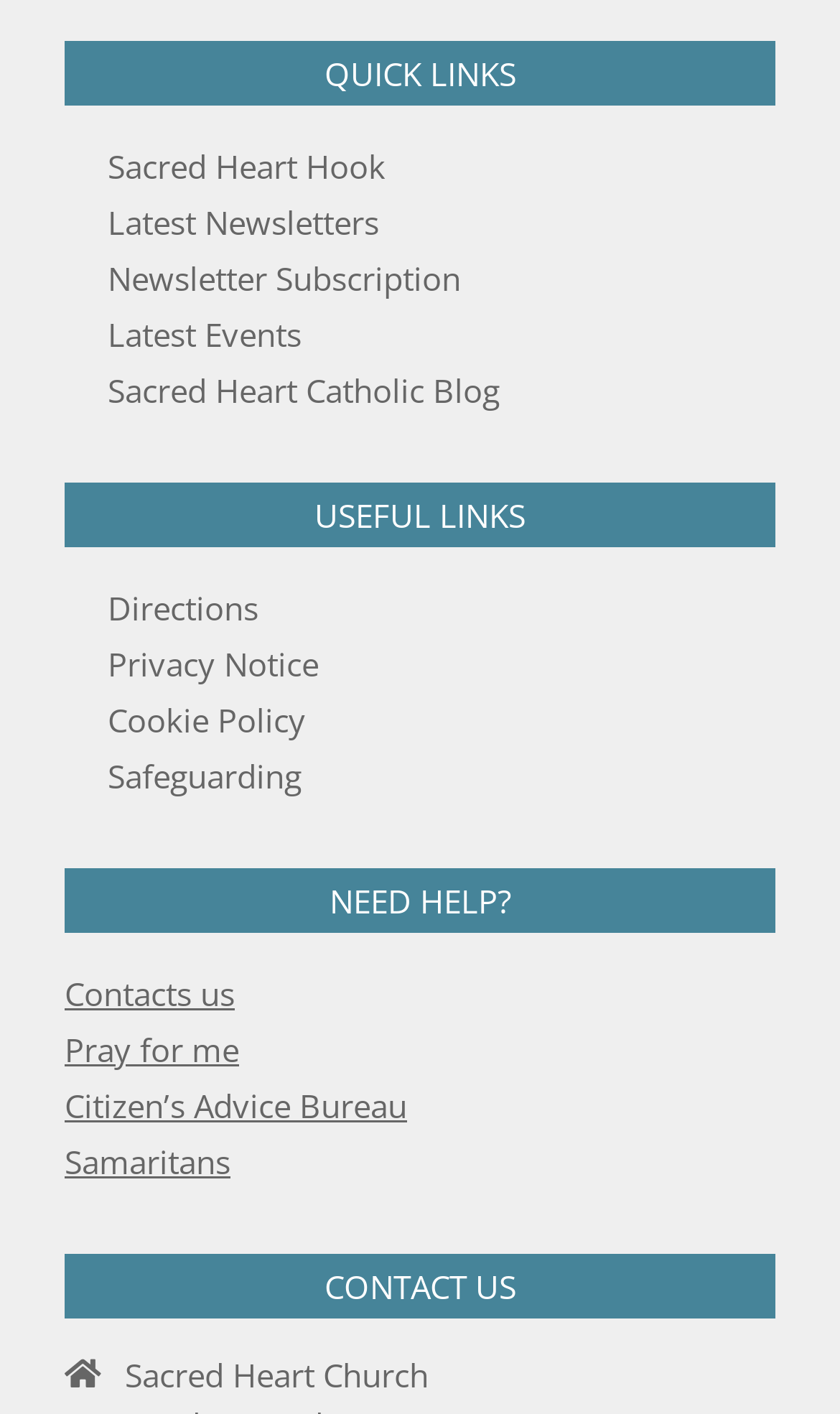What is the purpose of the 'Need Help?' section?
Please interpret the details in the image and answer the question thoroughly.

The 'Need Help?' section on the webpage provides a collection of links to support resources, including Contacts us, Pray for me, Citizen’s Advice Bureau, and Samaritans, indicating that the purpose of this section is to offer help and support to individuals in need.